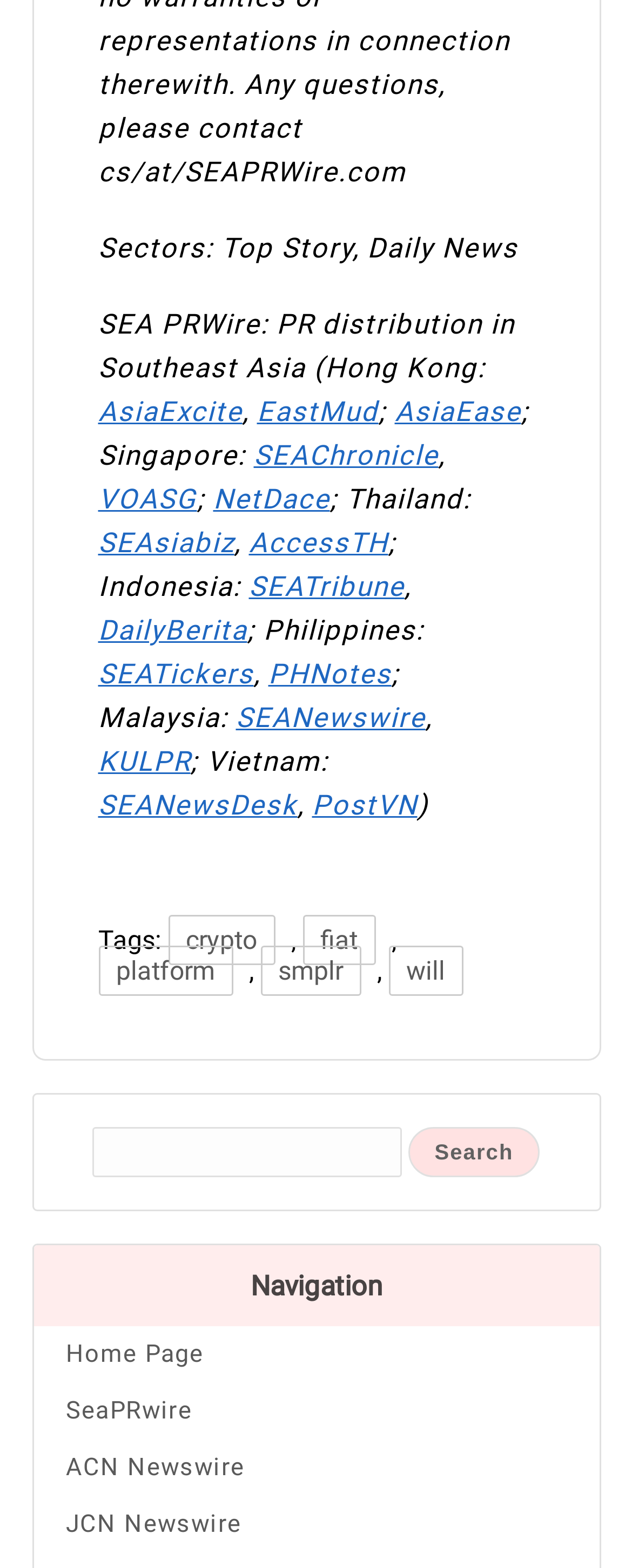Specify the bounding box coordinates of the region I need to click to perform the following instruction: "Search for something". The coordinates must be four float numbers in the range of 0 to 1, i.e., [left, top, right, bottom].

[0.053, 0.698, 0.947, 0.771]